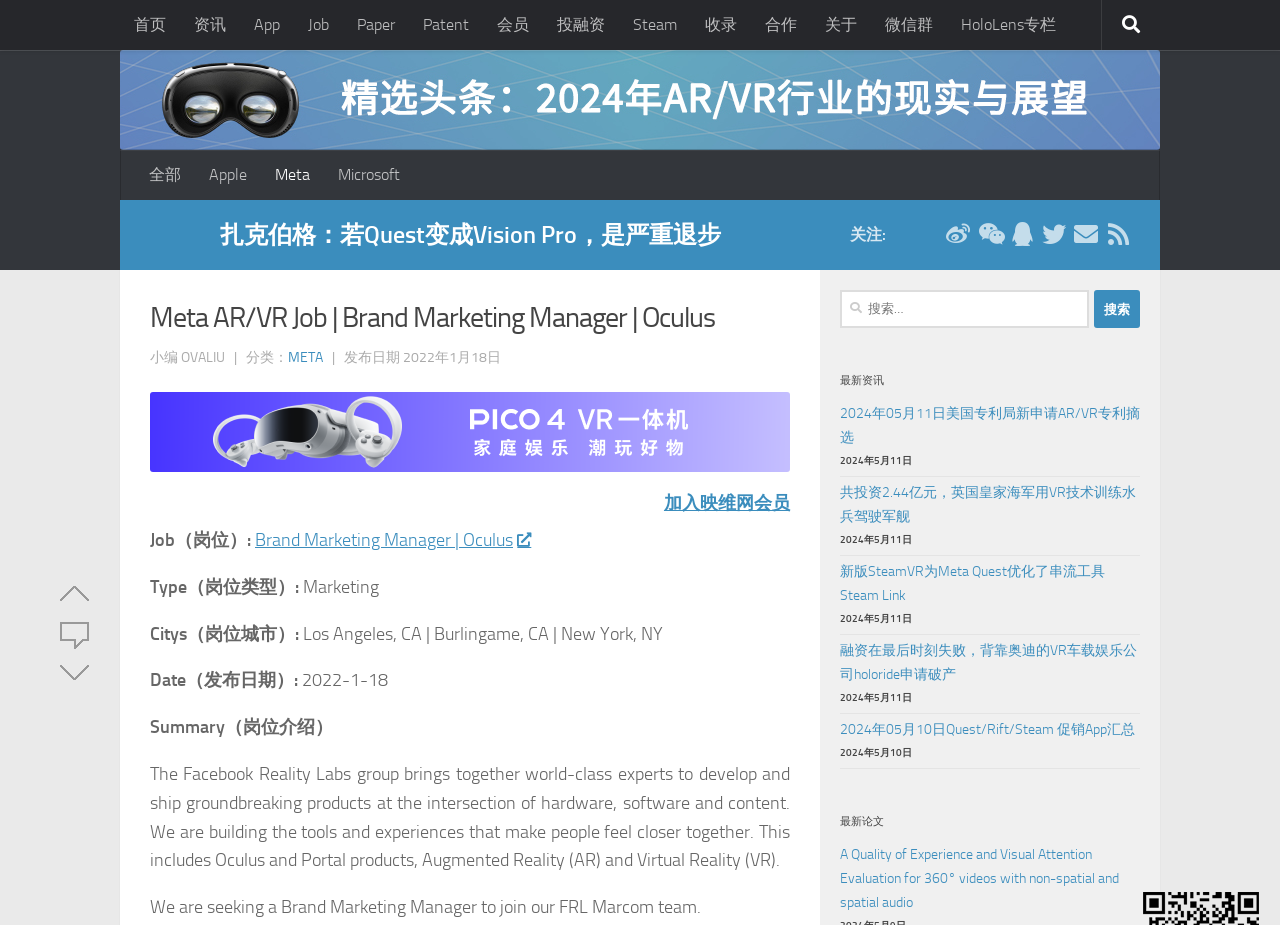What is the date of the job posting?
Based on the visual information, provide a detailed and comprehensive answer.

I found the date of the job posting by looking at the text 'Date（发布日期）：' and the corresponding text '2022-1-18'.